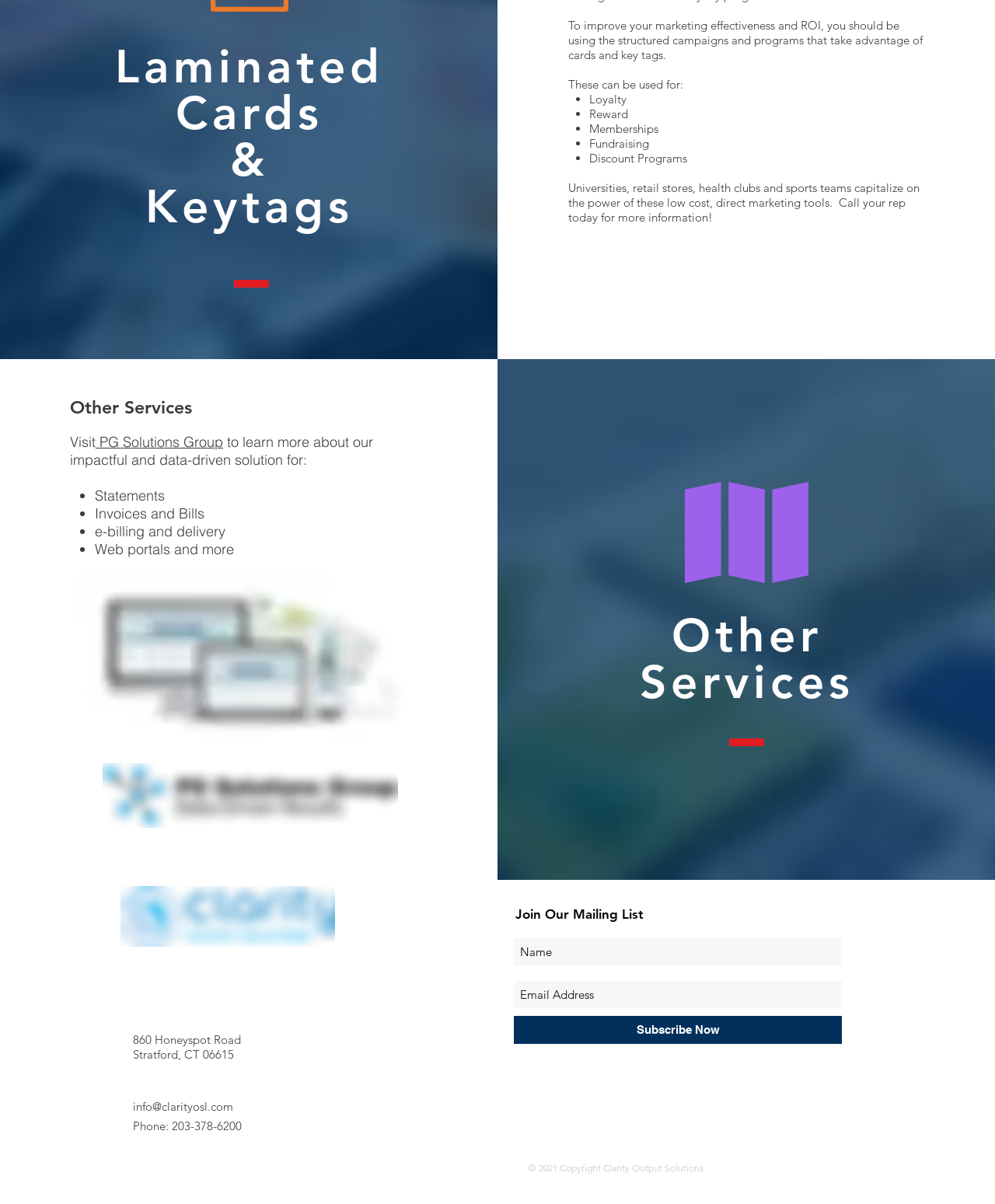What is the main product offered by this company?
Provide an in-depth and detailed answer to the question.

Based on the headings on the webpage, 'Laminated Cards' and 'Keytags' are mentioned separately, indicating that they are the main products or services offered by this company.